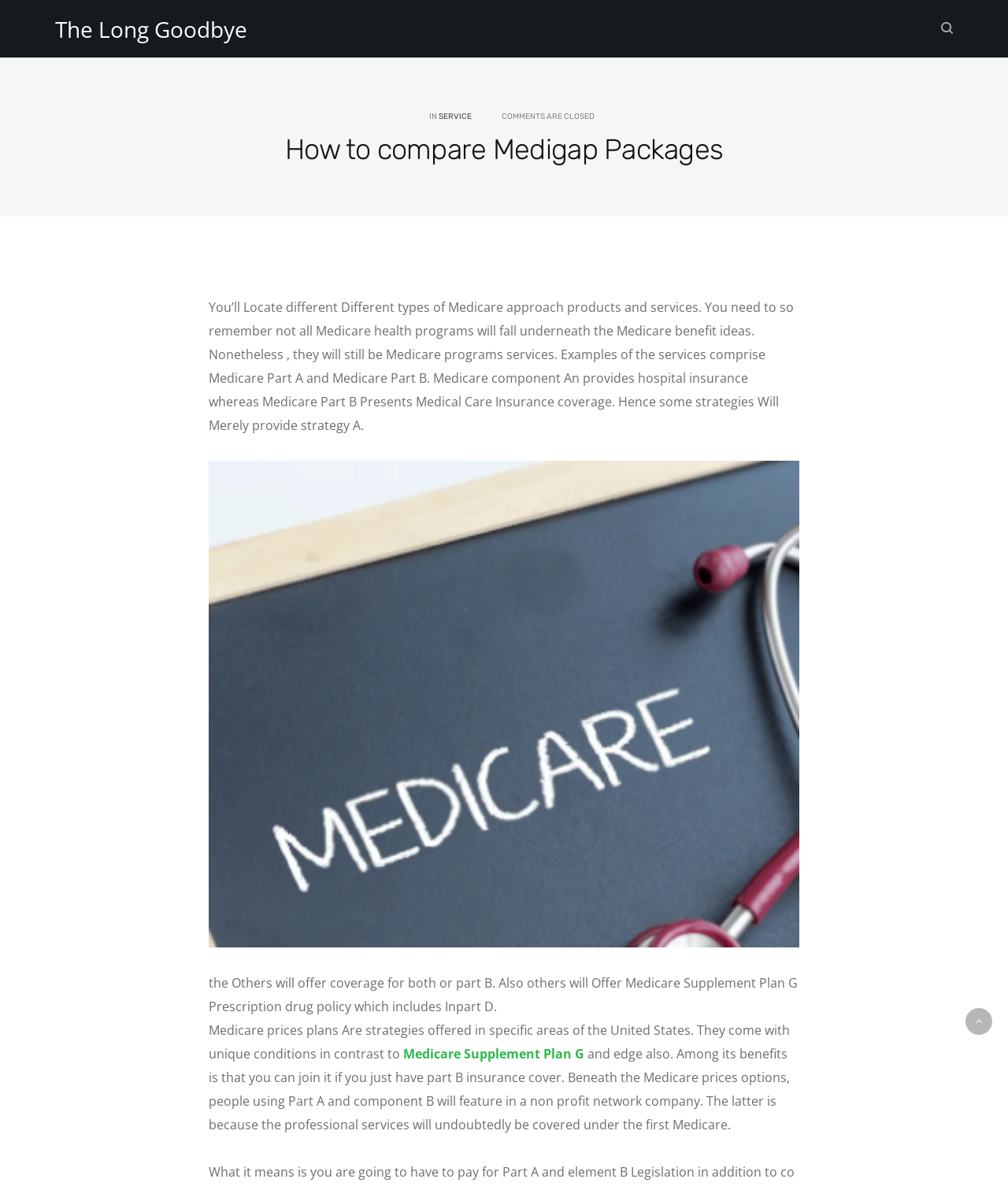Please provide the bounding box coordinates in the format (top-left x, top-left y, bottom-right x, bottom-right y). Remember, all values are floating point numbers between 0 and 1. What is the bounding box coordinate of the region described as: Medicare Supplement Plan G

[0.4, 0.878, 0.58, 0.893]